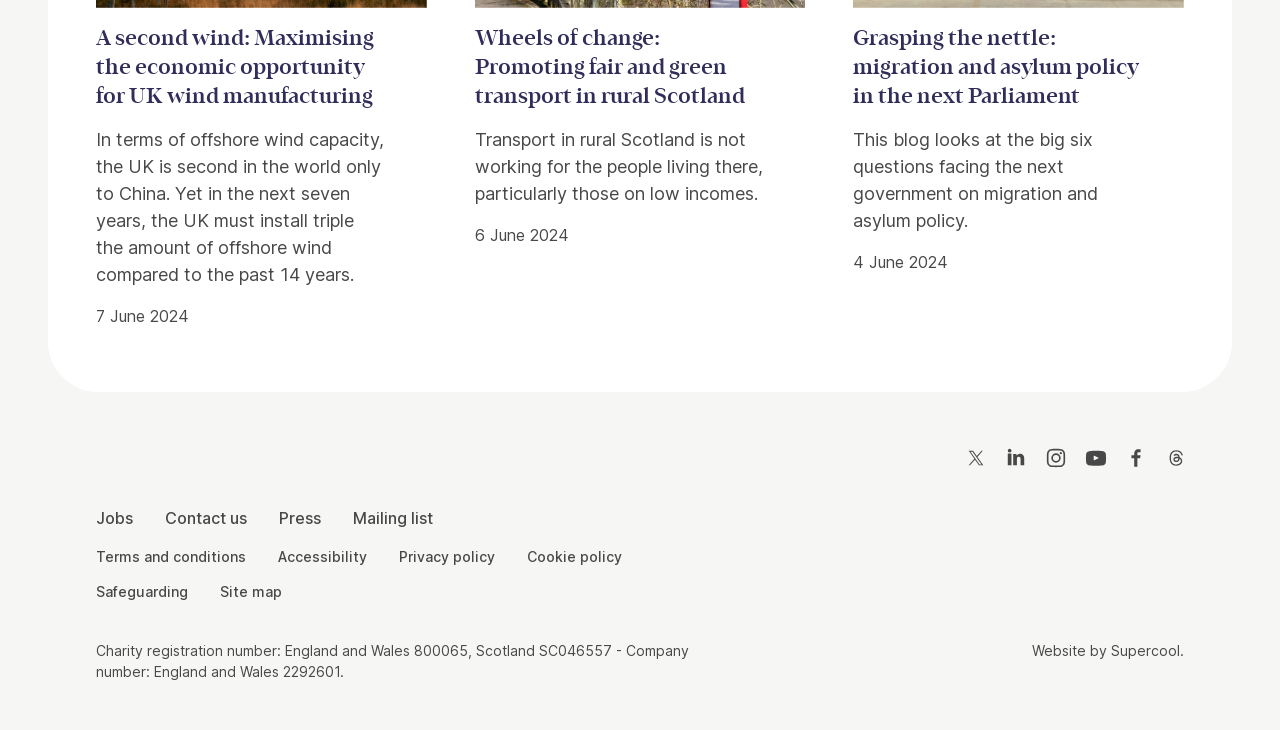Determine the bounding box coordinates of the section I need to click to execute the following instruction: "Click on Twitter". Provide the coordinates as four float numbers between 0 and 1, i.e., [left, top, right, bottom].

[0.75, 0.602, 0.775, 0.649]